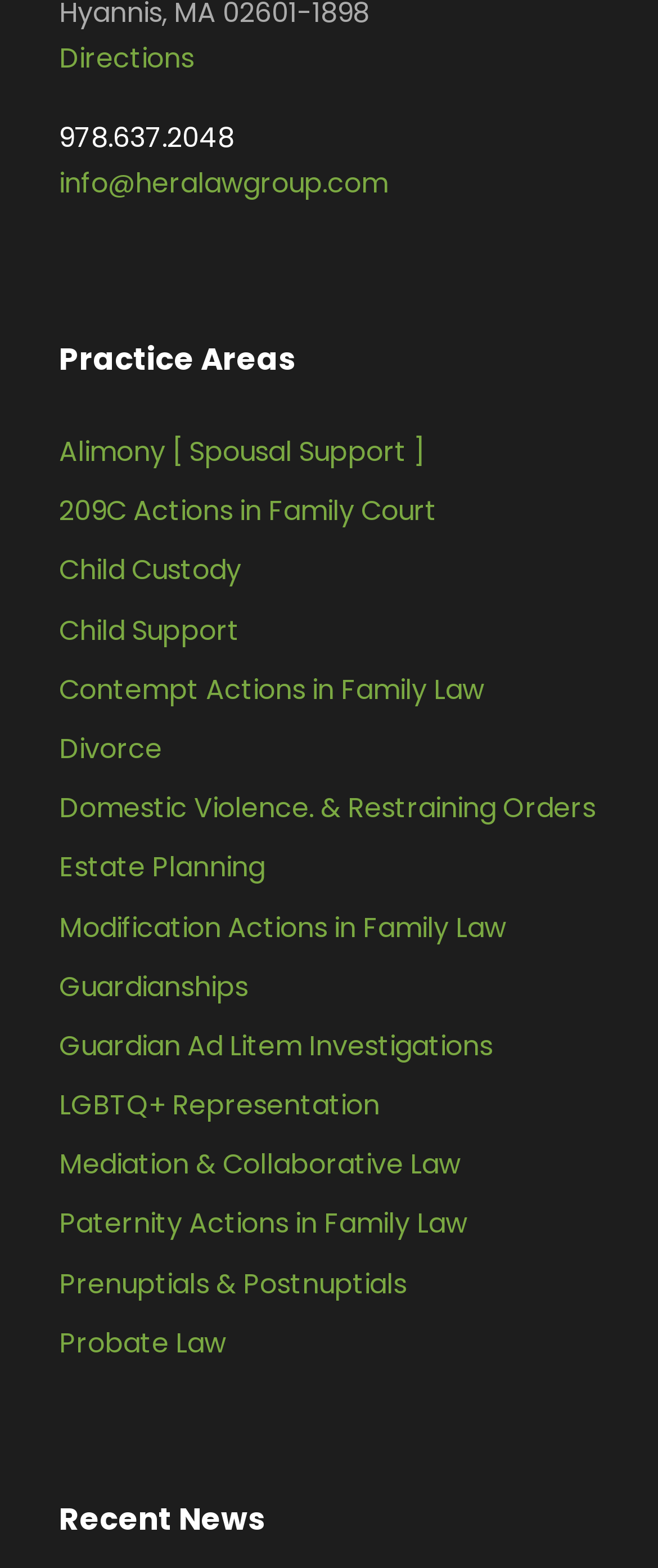Please provide a one-word or short phrase answer to the question:
What is the last practice area listed?

Probate Law